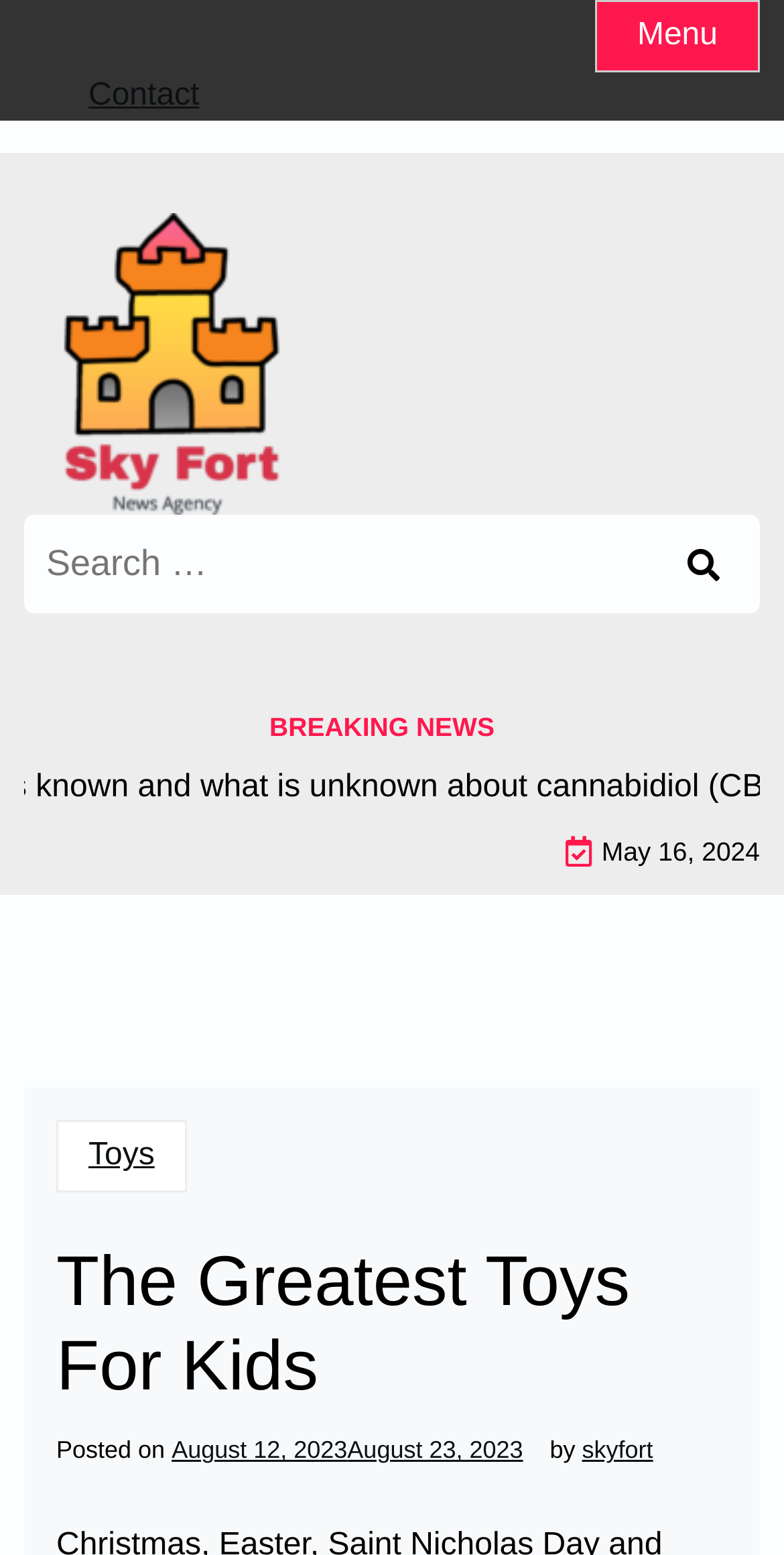Find the bounding box coordinates for the element that must be clicked to complete the instruction: "Read the breaking news". The coordinates should be four float numbers between 0 and 1, indicated as [left, top, right, bottom].

[0.344, 0.458, 0.631, 0.478]